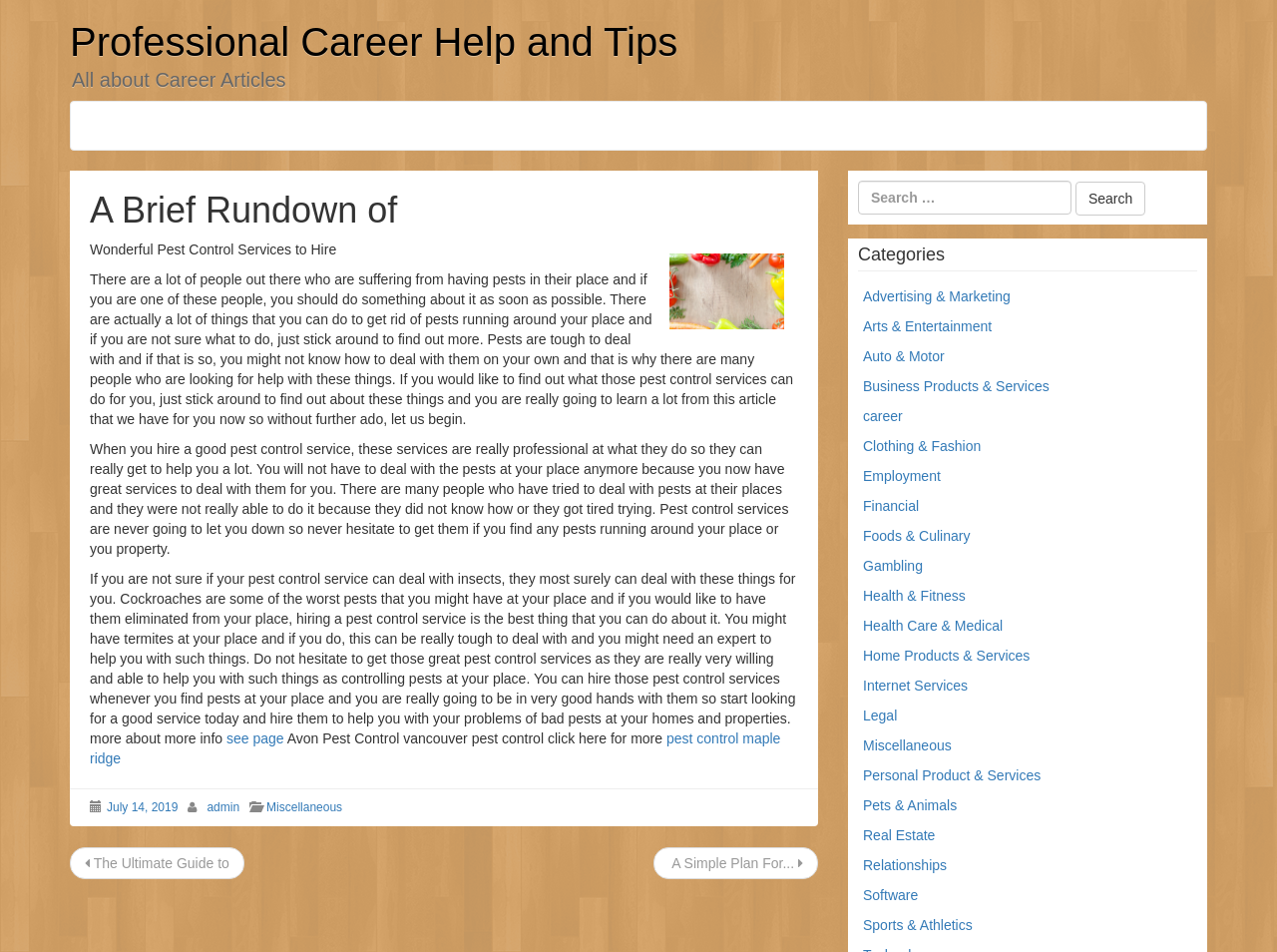What is the category of the article under?
Using the image provided, answer with just one word or phrase.

Career